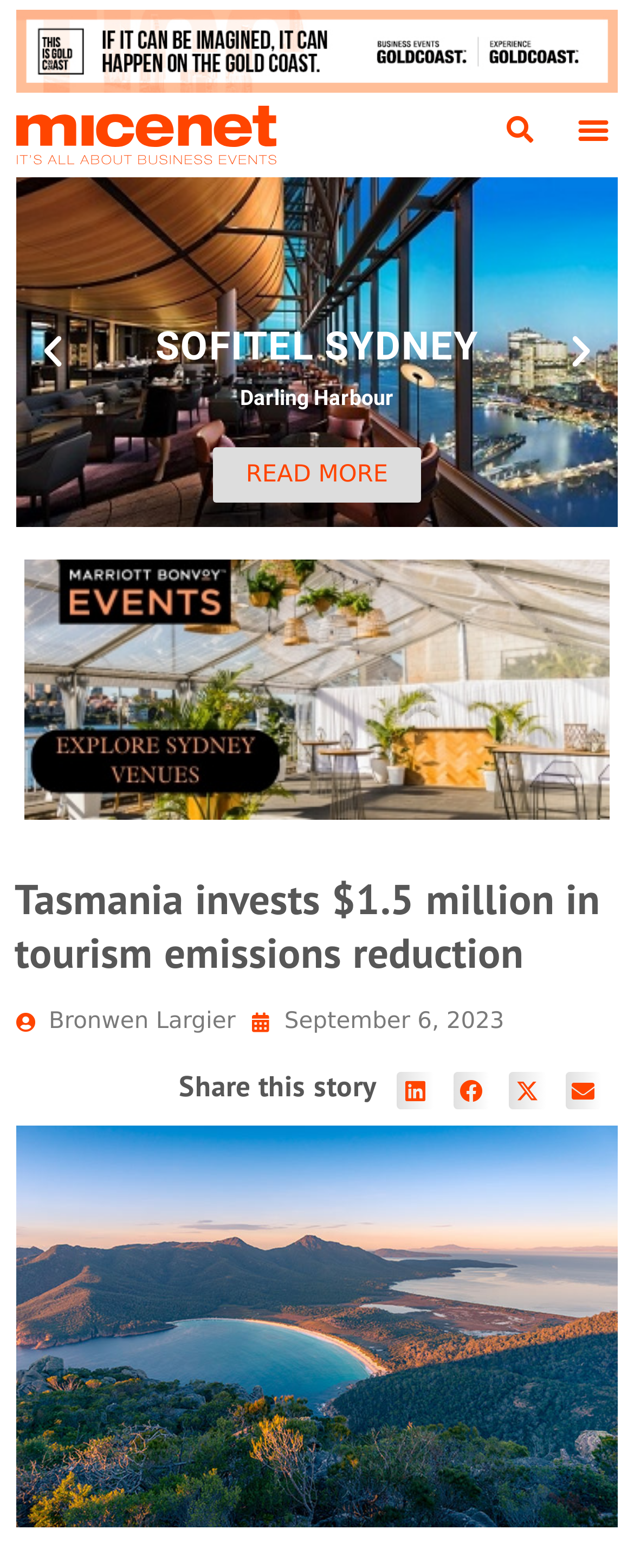Find and generate the main title of the webpage.

Tasmania invests $1.5 million in tourism emissions reduction